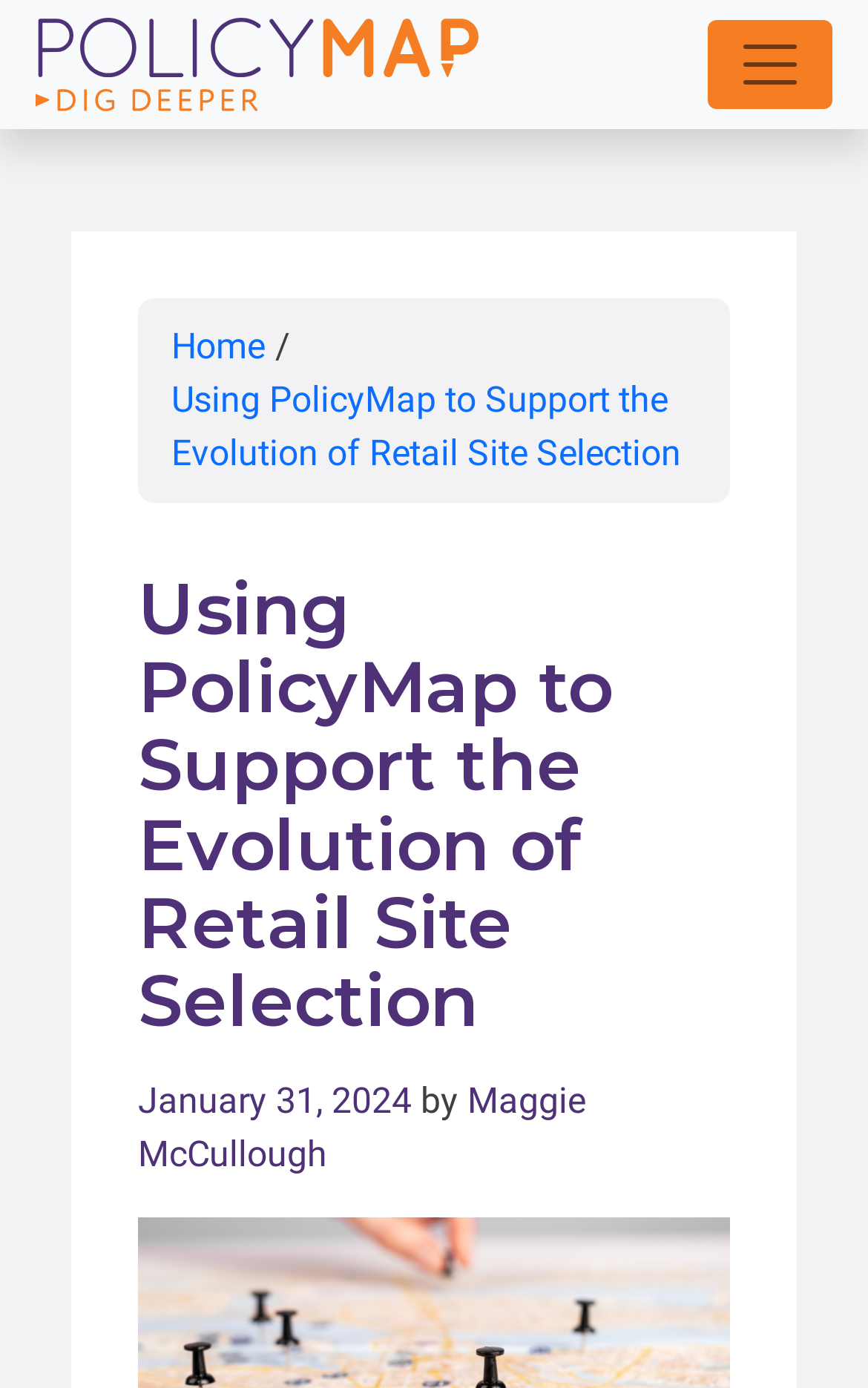Identify the bounding box coordinates of the specific part of the webpage to click to complete this instruction: "read the article".

[0.159, 0.41, 0.841, 0.749]